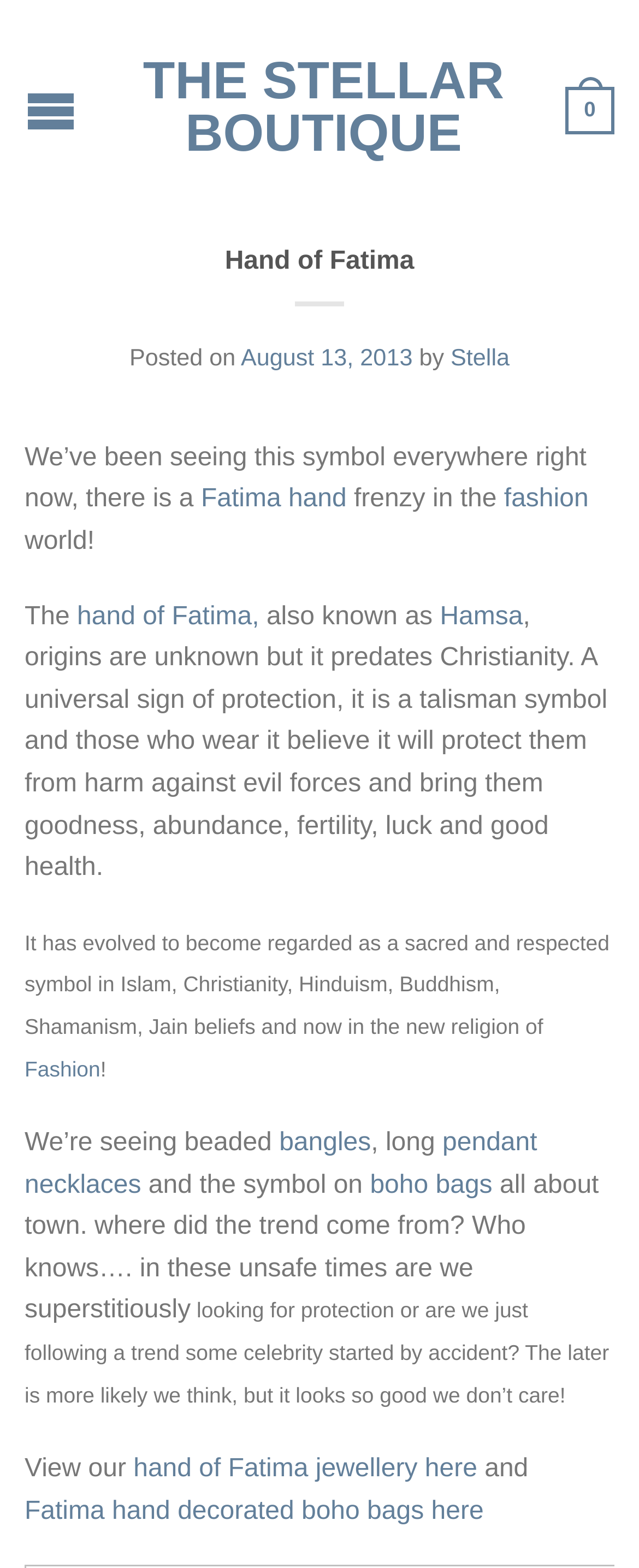Identify and extract the main heading from the webpage.

Hand of Fatima